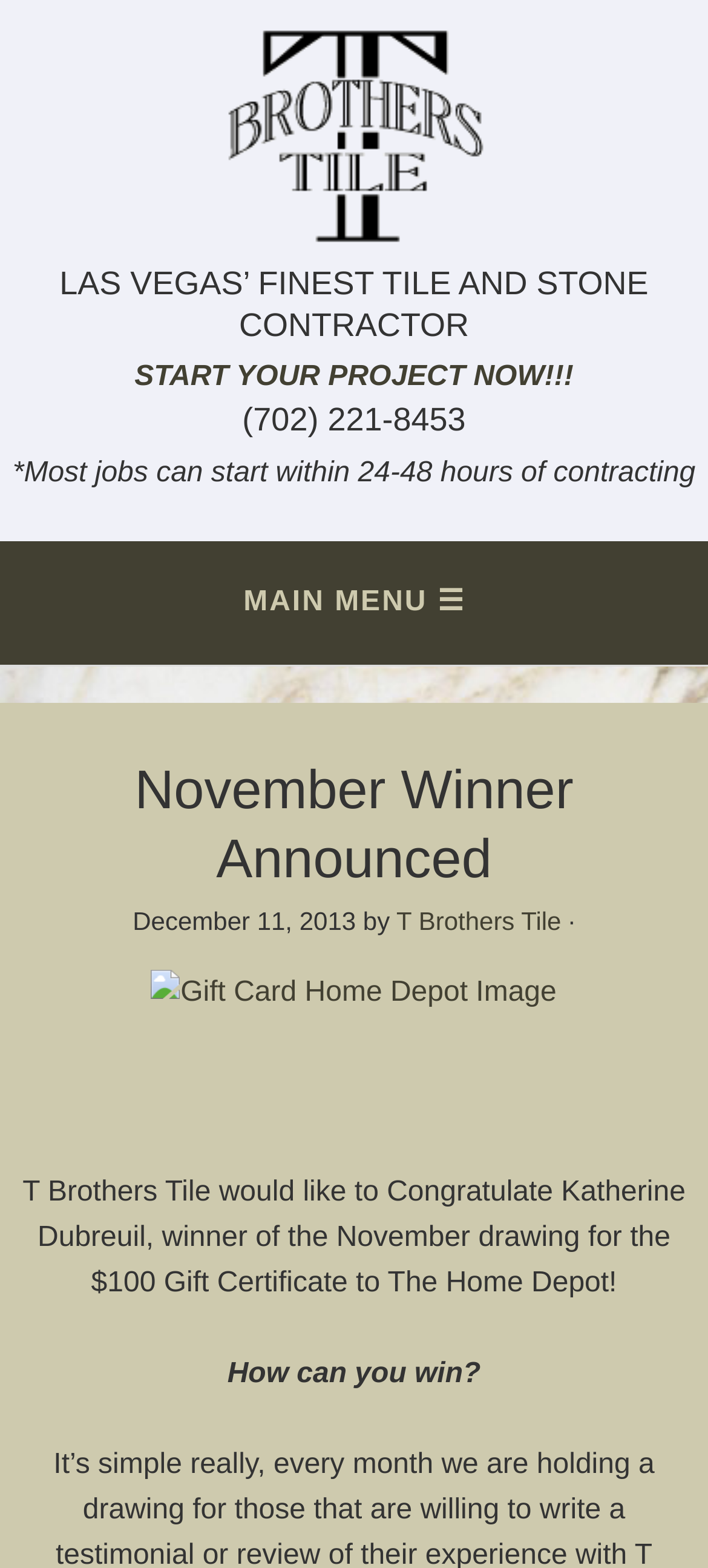Locate the primary headline on the webpage and provide its text.

November Winner Announced